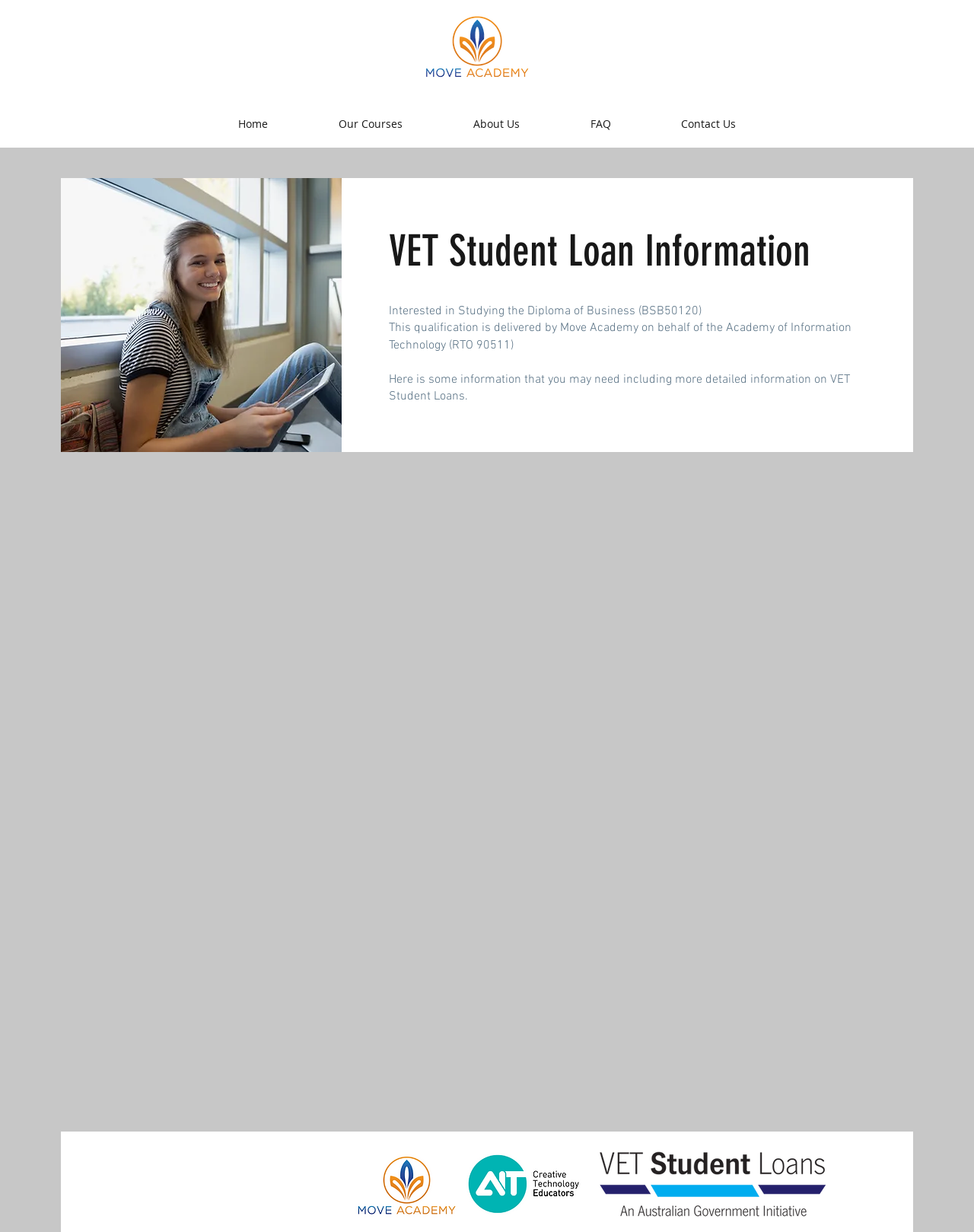What is the diploma being studied?
Refer to the screenshot and answer in one word or phrase.

Diploma of Business (BSB50120)